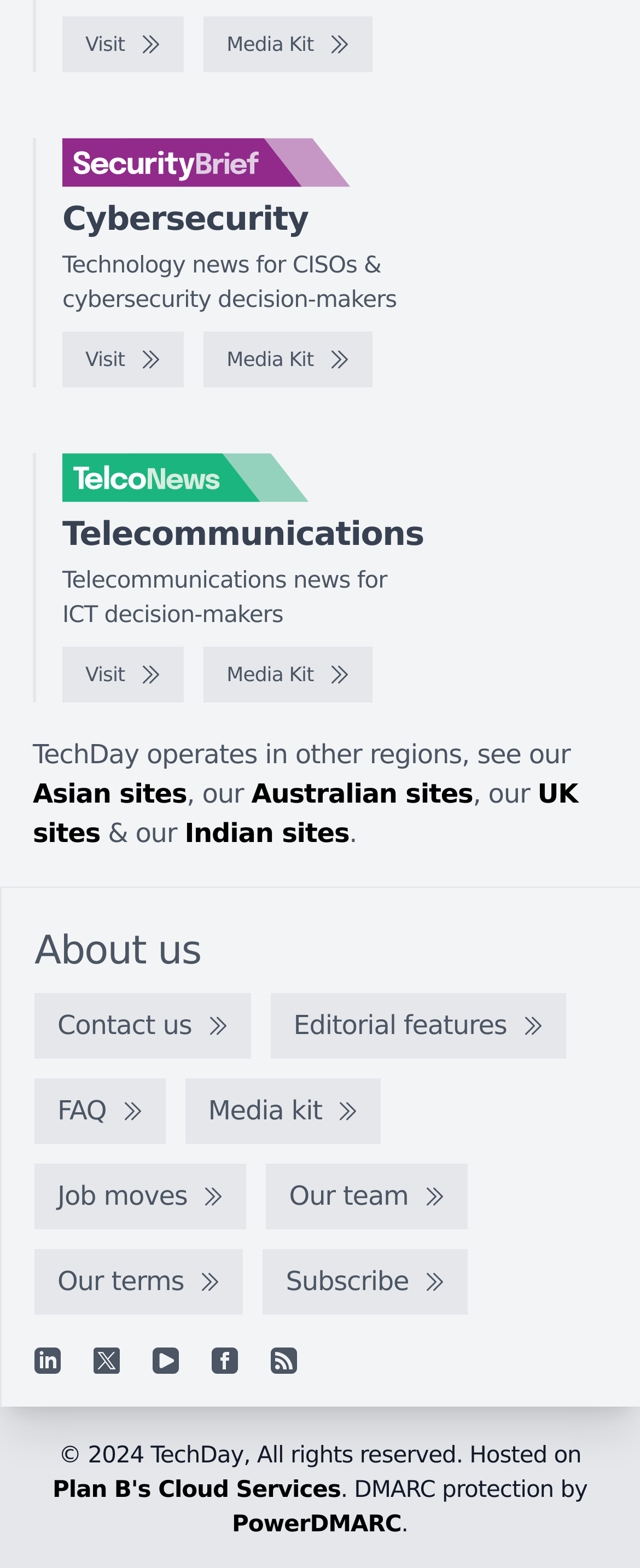Mark the bounding box of the element that matches the following description: "aria-label="YouTube"".

[0.238, 0.86, 0.279, 0.877]